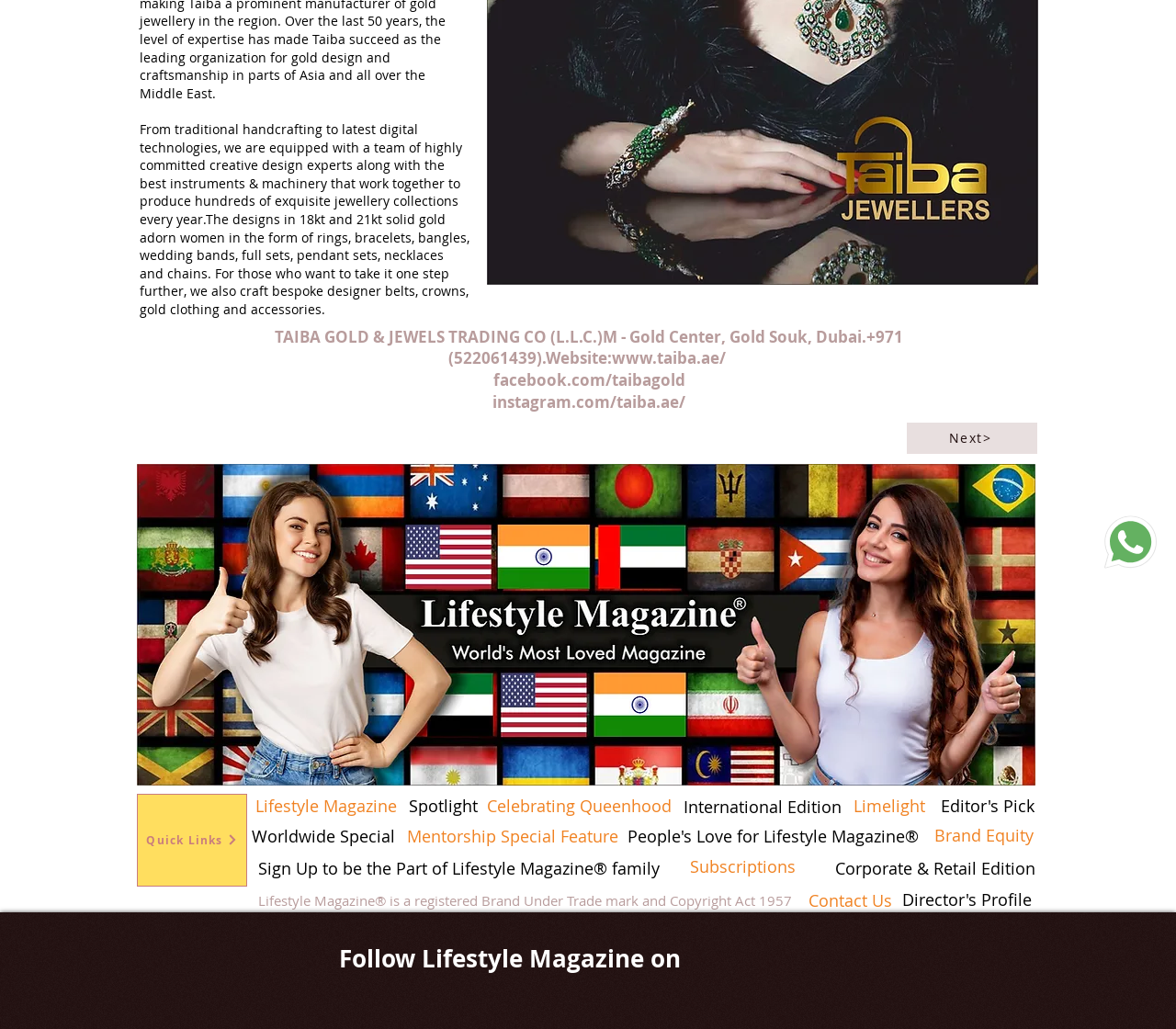Please predict the bounding box coordinates (top-left x, top-left y, bottom-right x, bottom-right y) for the UI element in the screenshot that fits the description: Mentorship Special Feature

[0.346, 0.802, 0.53, 0.823]